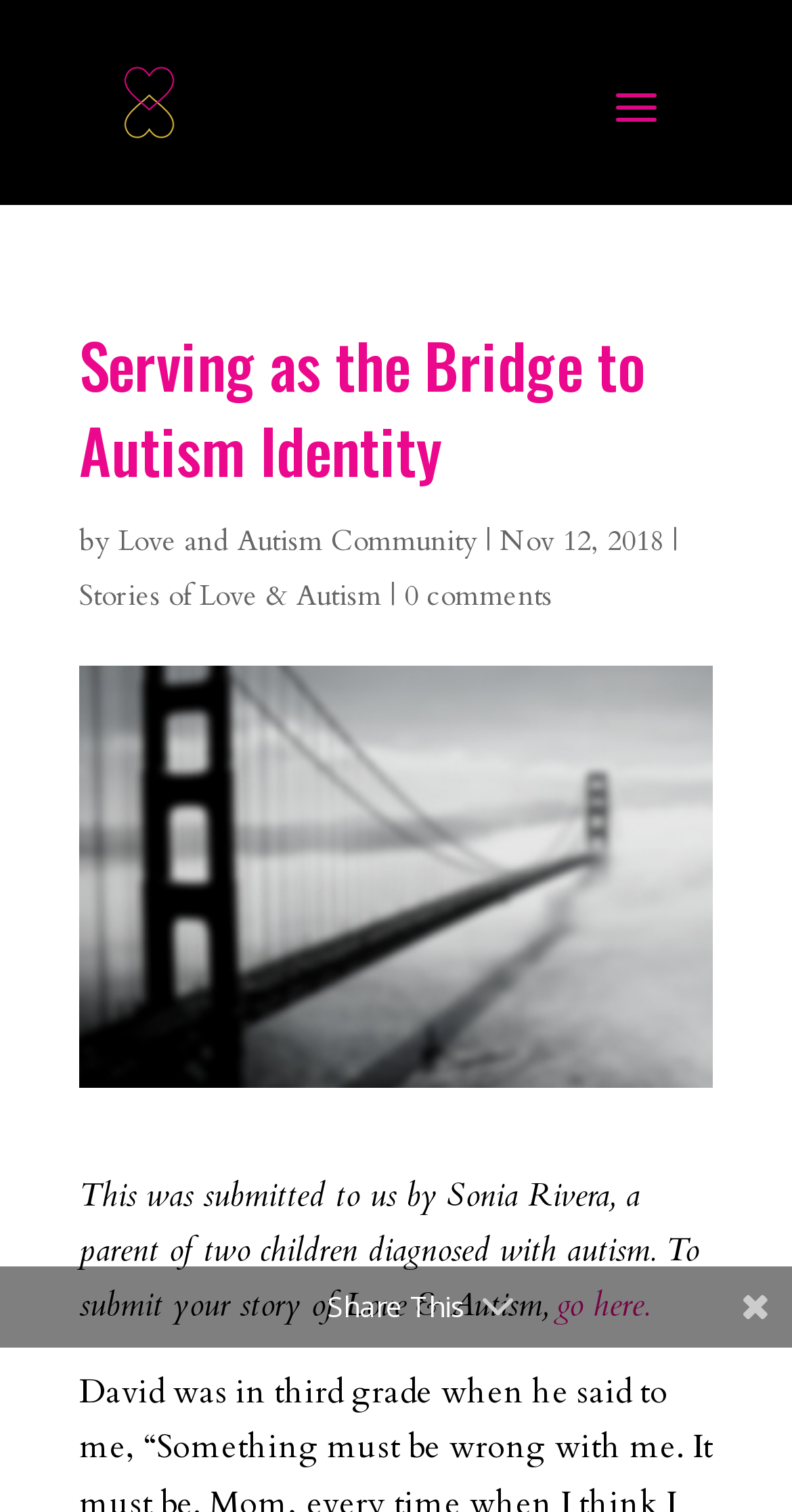Convey a detailed summary of the webpage, mentioning all key elements.

The webpage appears to be a blog post or article about autism, specifically a personal story from a parent's perspective. At the top of the page, there is a link to "Skip to content" and another link with no text. Below these links, the title "Serving as the Bridge to Autism Identity" is prominently displayed, followed by the subtitle "by Love and Autism Community" and the date "Nov 12, 2018". 

To the right of the title, there are two links: "Stories of Love & Autism" and "0 comments". The main content of the page is a personal story submitted by Sonia Rivera, a parent of two children diagnosed with autism. The story is a heartfelt and emotional account of the challenges and struggles of raising autistic children. 

At the bottom of the page, there is a call to action to submit one's own story of Love & Autism, with a link to "go here" for more information. Additionally, there is a "Share This" button located near the bottom right corner of the page.